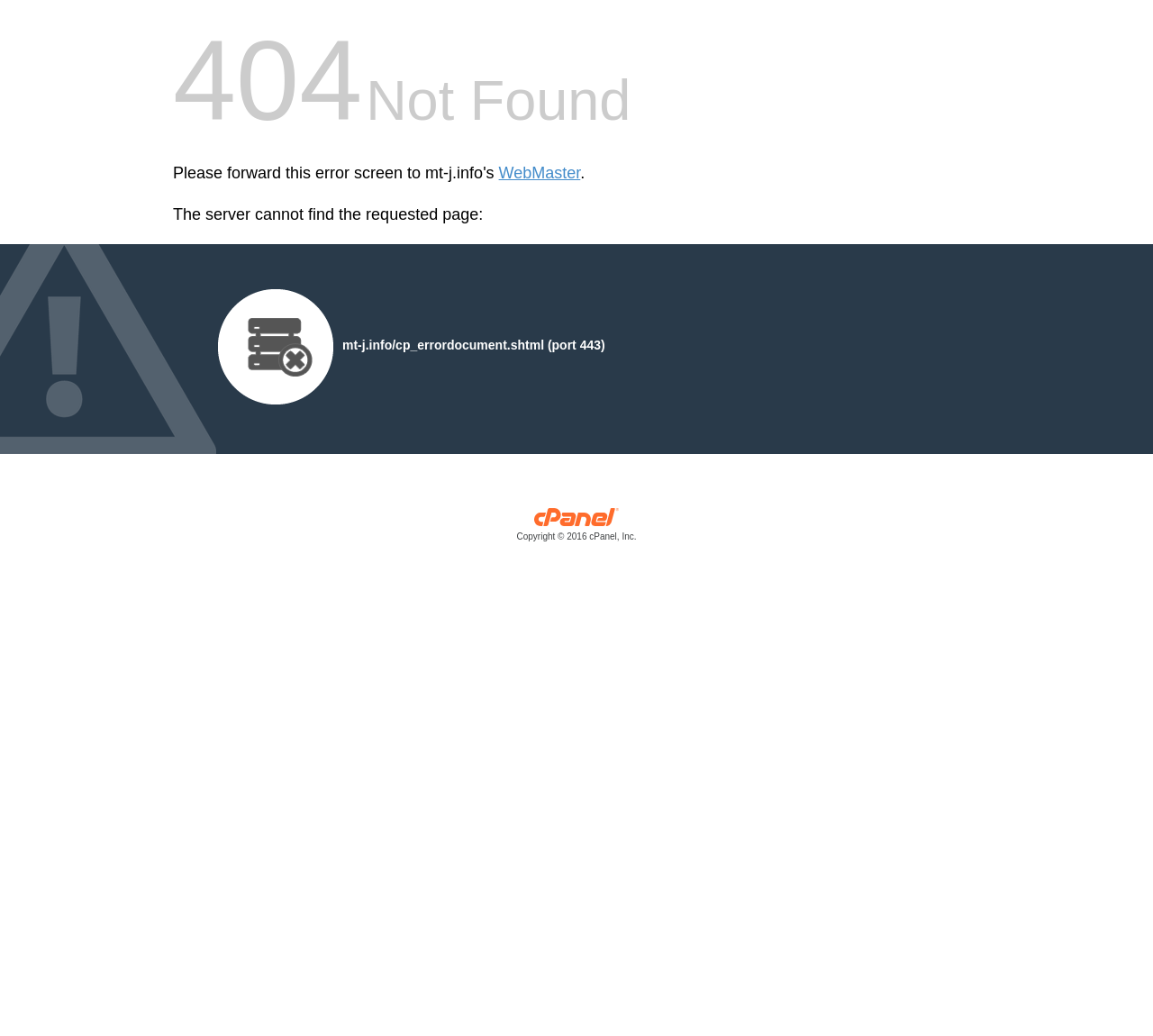Based on the provided description, "Copyright © 2016 cPanel, Inc.", find the bounding box of the corresponding UI element in the screenshot.

[0.15, 0.497, 0.85, 0.525]